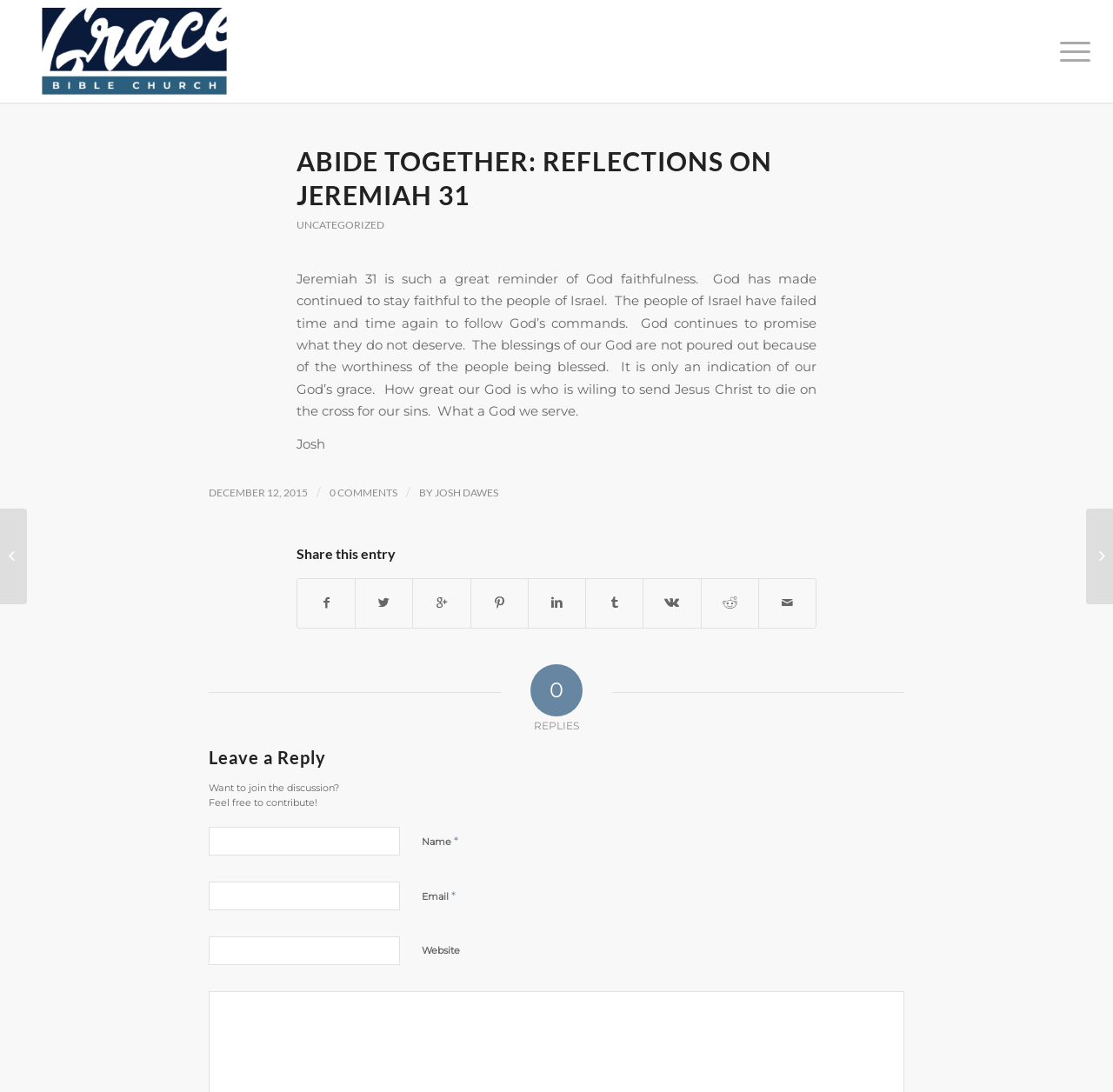Please identify the bounding box coordinates for the region that you need to click to follow this instruction: "Read the article about Jeremiah 31".

[0.064, 0.132, 0.936, 0.608]